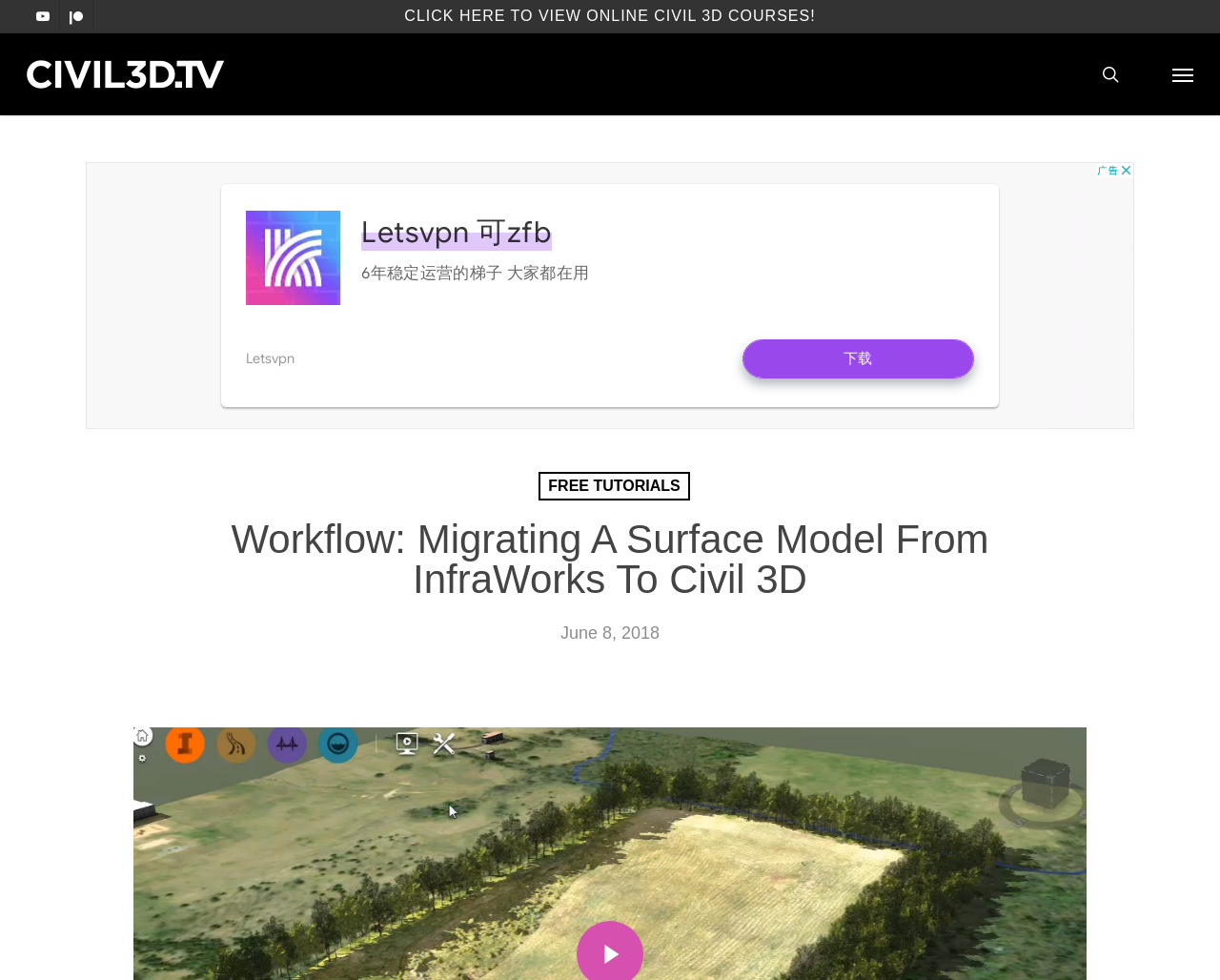Please identify the bounding box coordinates of the clickable region that I should interact with to perform the following instruction: "click on the youtube link". The coordinates should be expressed as four float numbers between 0 and 1, i.e., [left, top, right, bottom].

[0.022, 0.0, 0.048, 0.031]